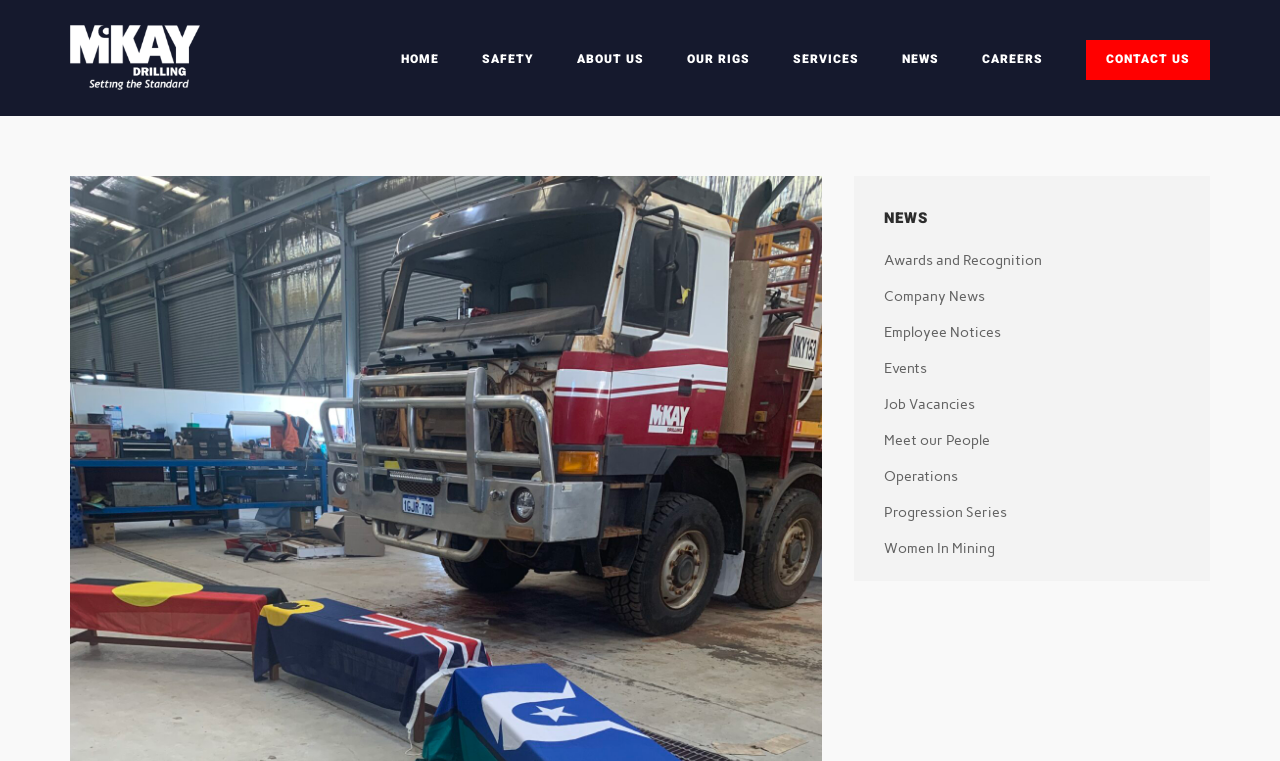Where is the CONTACT US link located?
Using the image, elaborate on the answer with as much detail as possible.

I looked at the top navigation links and found the CONTACT US link located at the top right corner of the webpage.